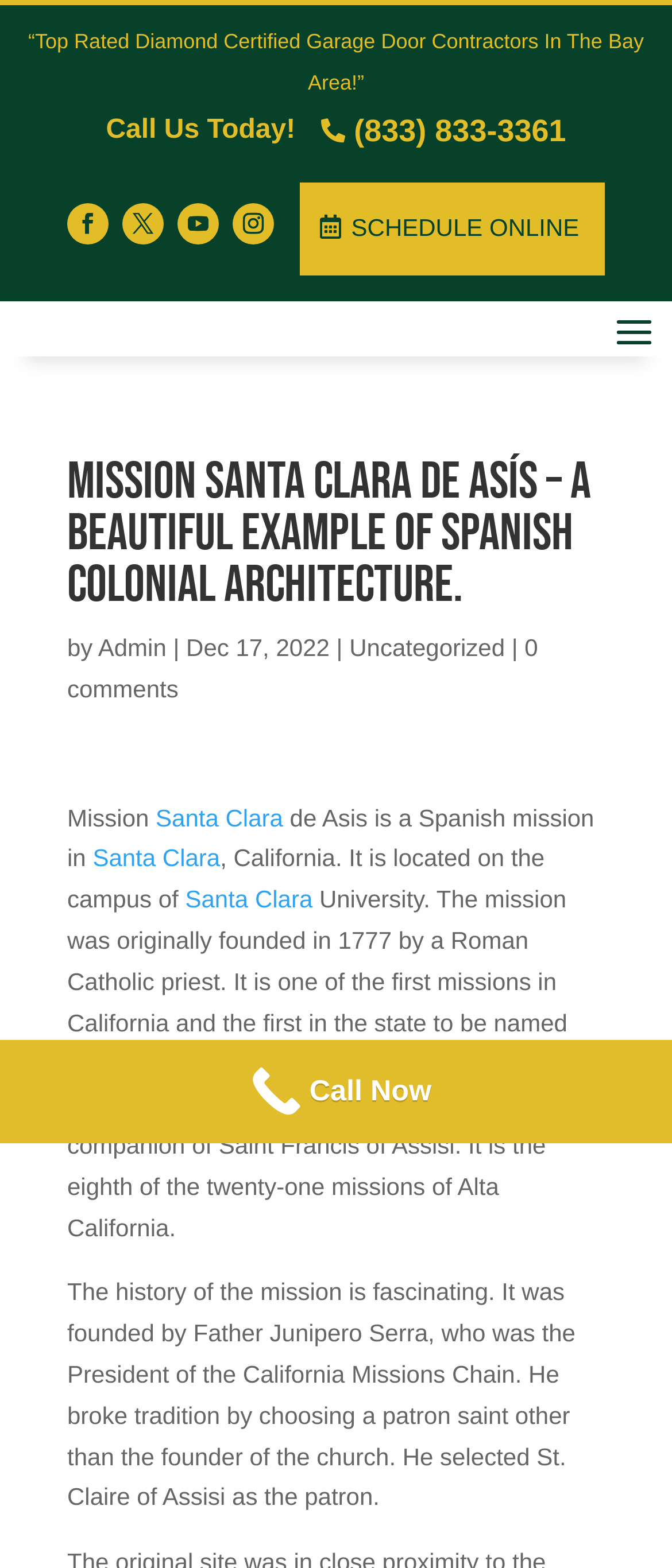Locate the bounding box coordinates of the clickable element to fulfill the following instruction: "Call now". Provide the coordinates as four float numbers between 0 and 1 in the format [left, top, right, bottom].

[0.0, 0.663, 1.0, 0.729]